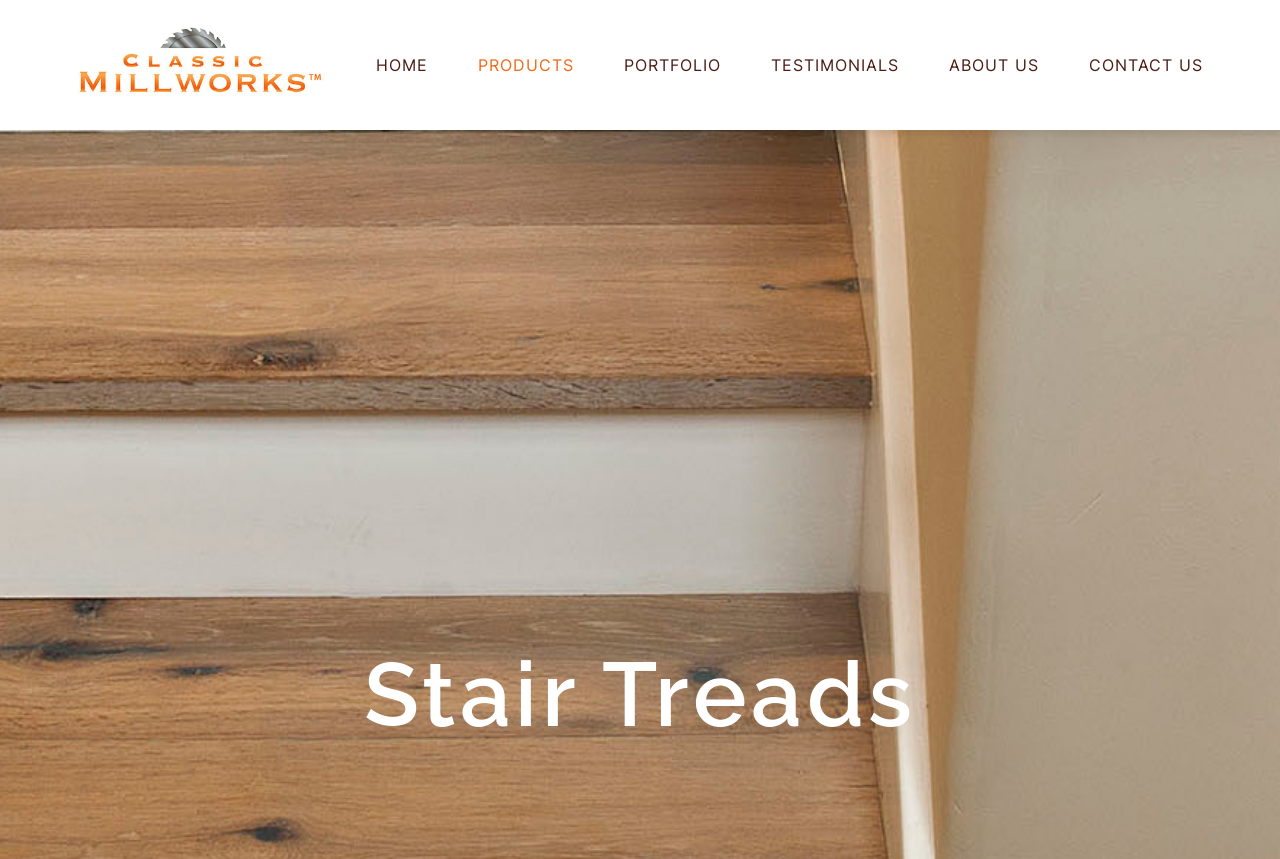Find the bounding box coordinates of the area to click in order to follow the instruction: "learn about stair treads".

[0.023, 0.745, 0.977, 0.87]